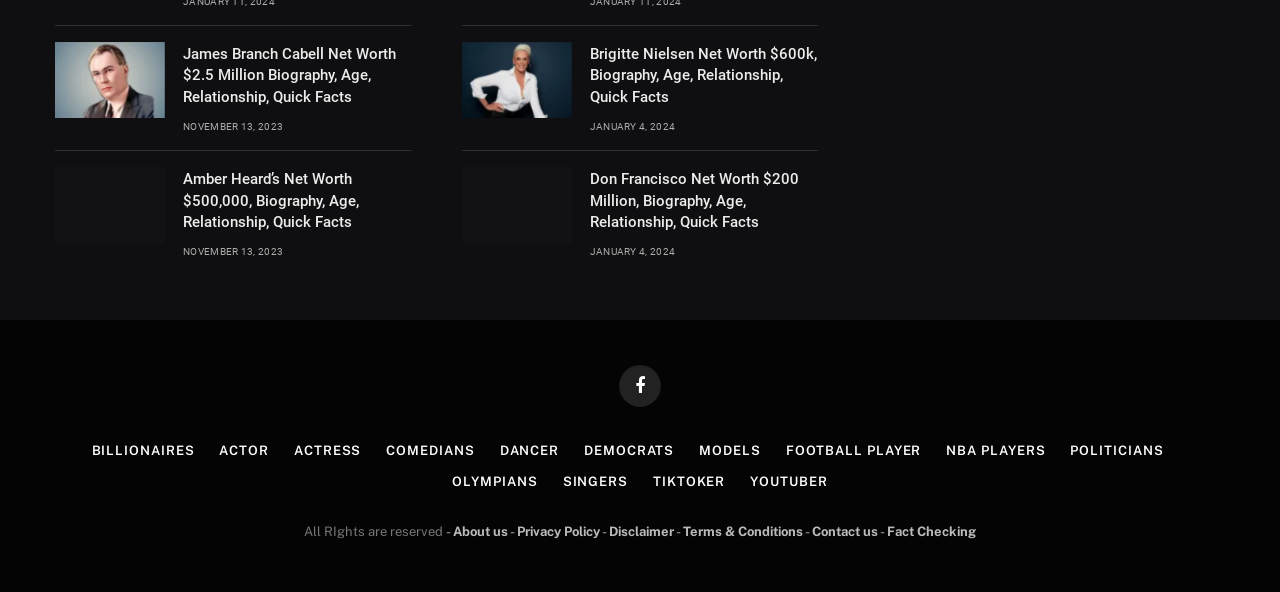Locate the bounding box of the UI element based on this description: "Terms & Conditions". Provide four float numbers between 0 and 1 as [left, top, right, bottom].

[0.534, 0.886, 0.629, 0.911]